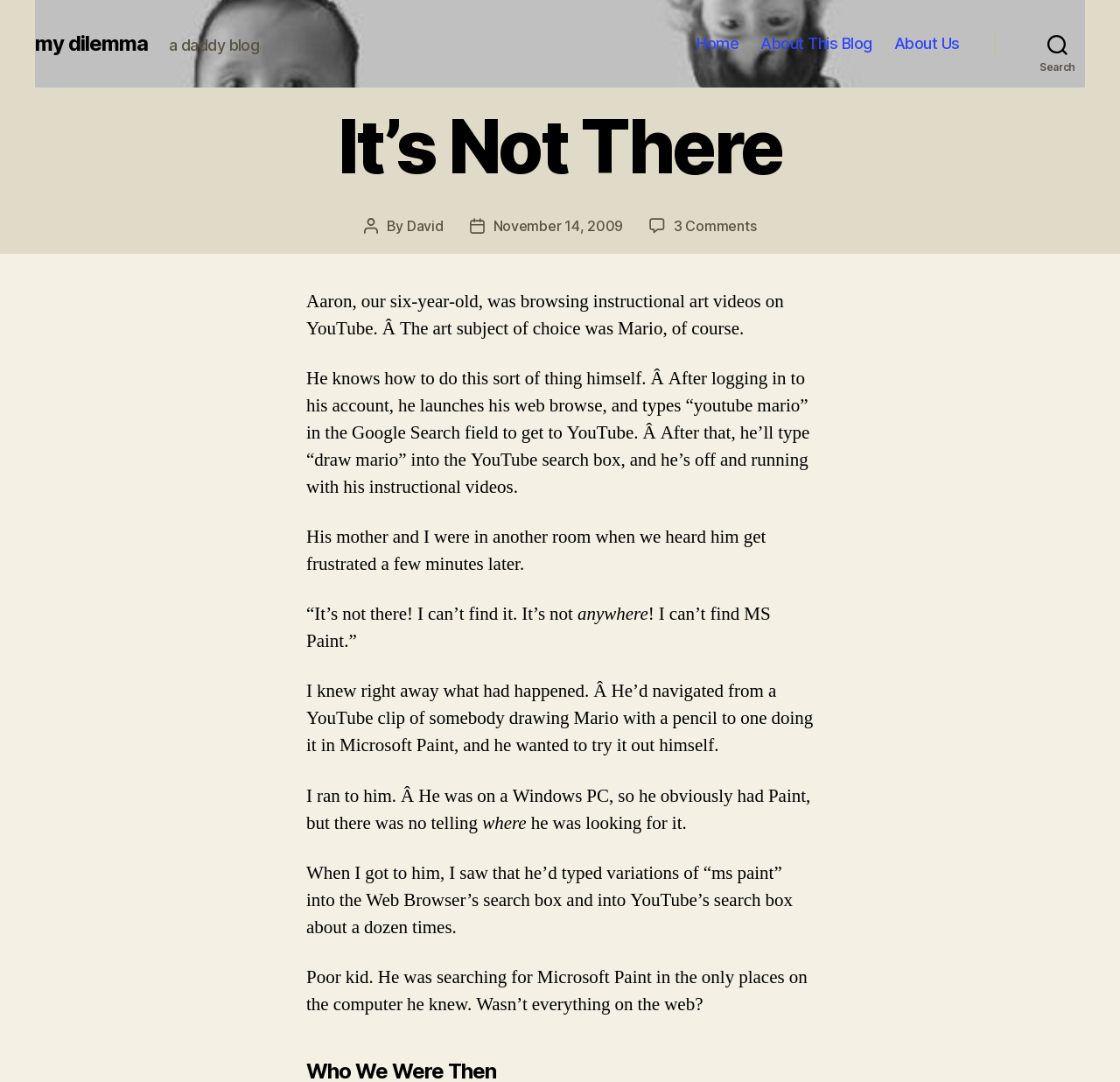Locate the bounding box coordinates of the area that needs to be clicked to fulfill the following instruction: "Click on the 'Home' link". The coordinates should be in the format of four float numbers between 0 and 1, namely [left, top, right, bottom].

[0.622, 0.032, 0.66, 0.049]